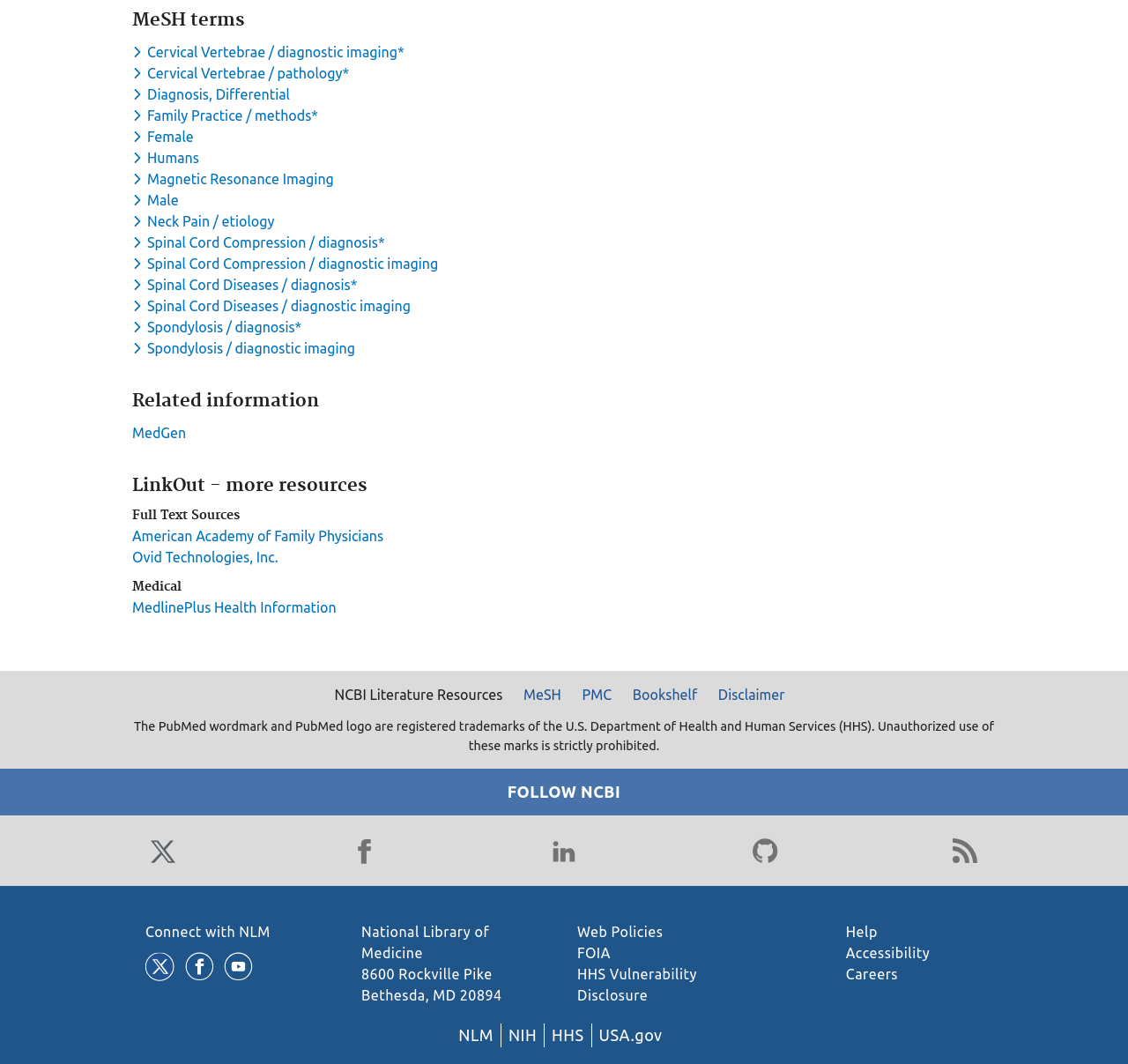How many social media links are available at the bottom of the page?
Please look at the screenshot and answer in one word or a short phrase.

5